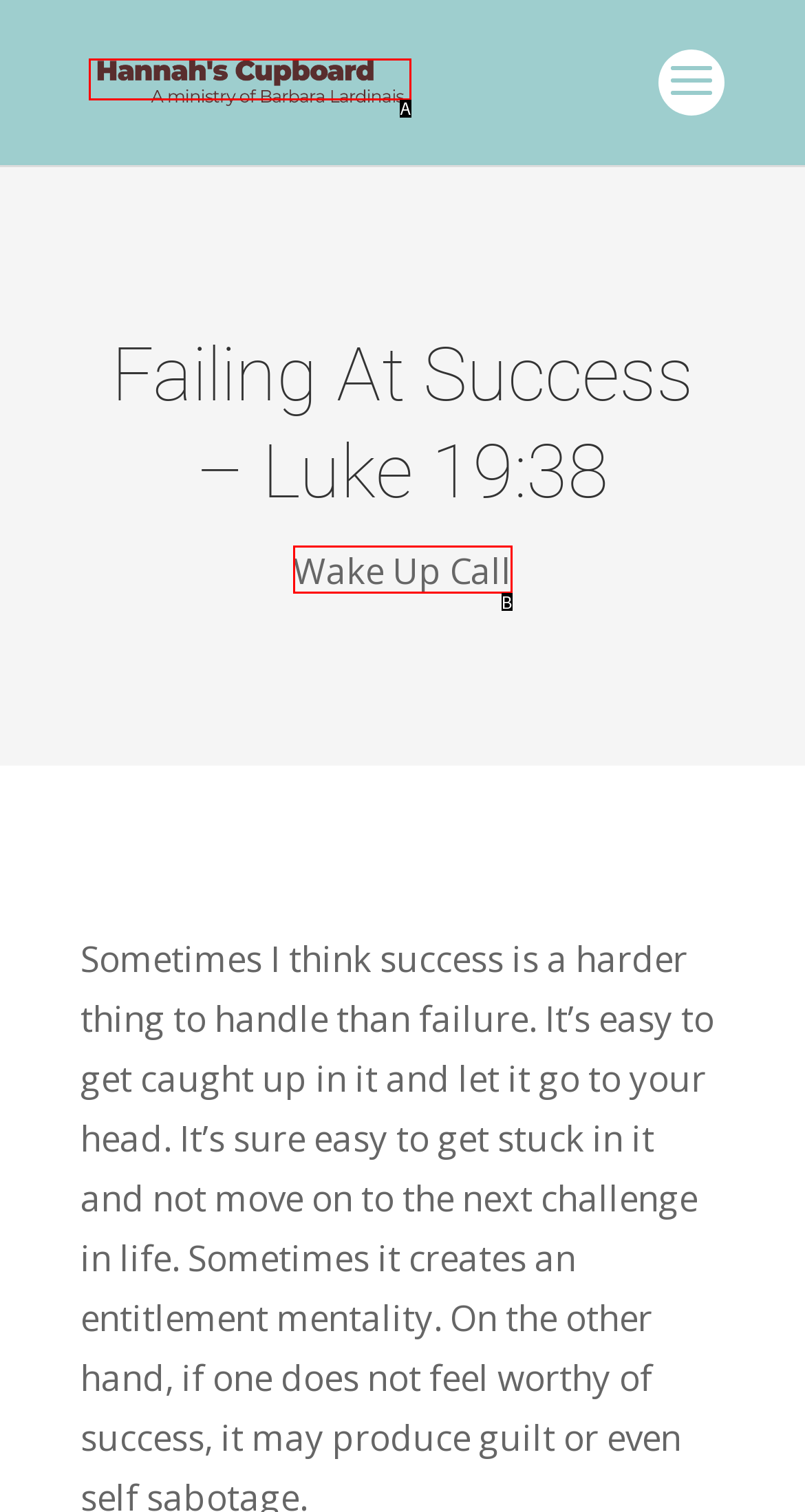Determine which HTML element matches the given description: Coastal Management Council. Provide the corresponding option's letter directly.

None